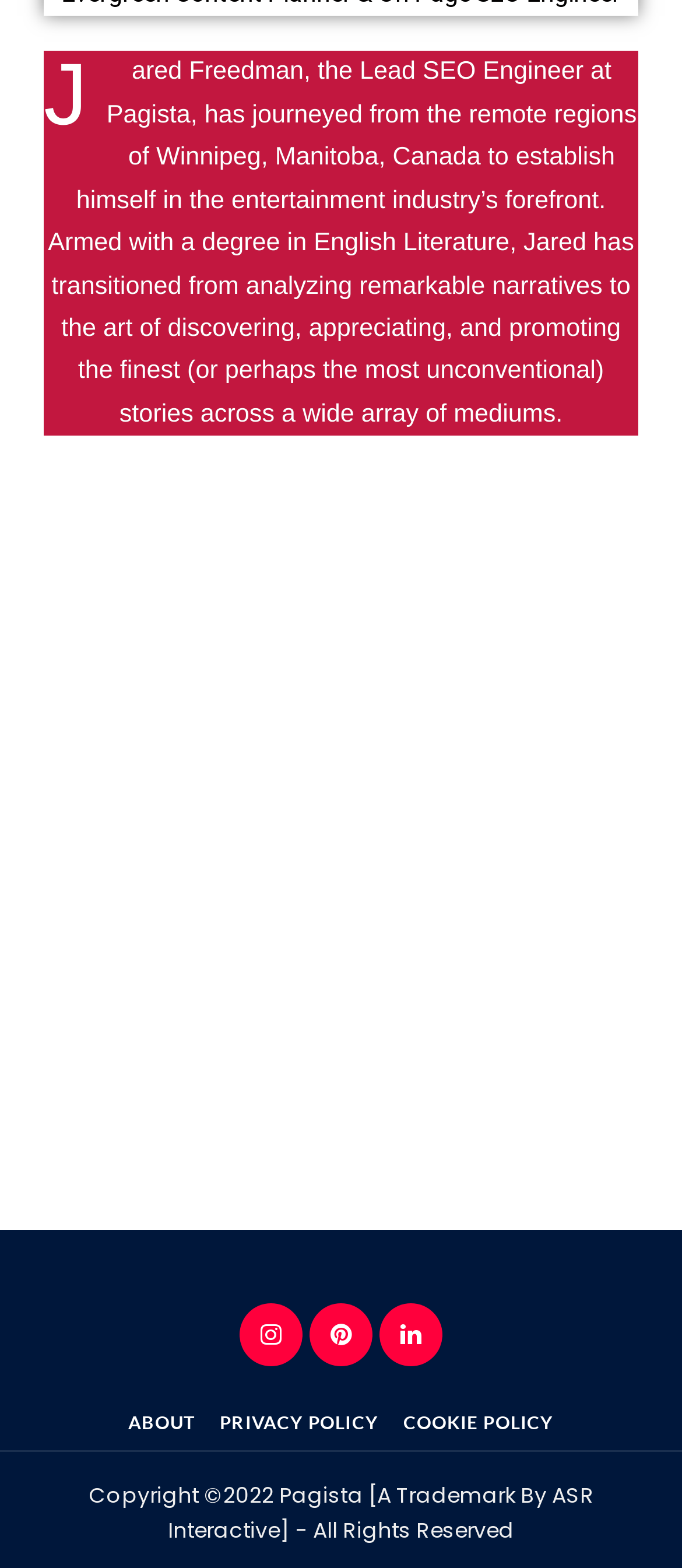How many links are present in the footer section?
From the screenshot, supply a one-word or short-phrase answer.

5